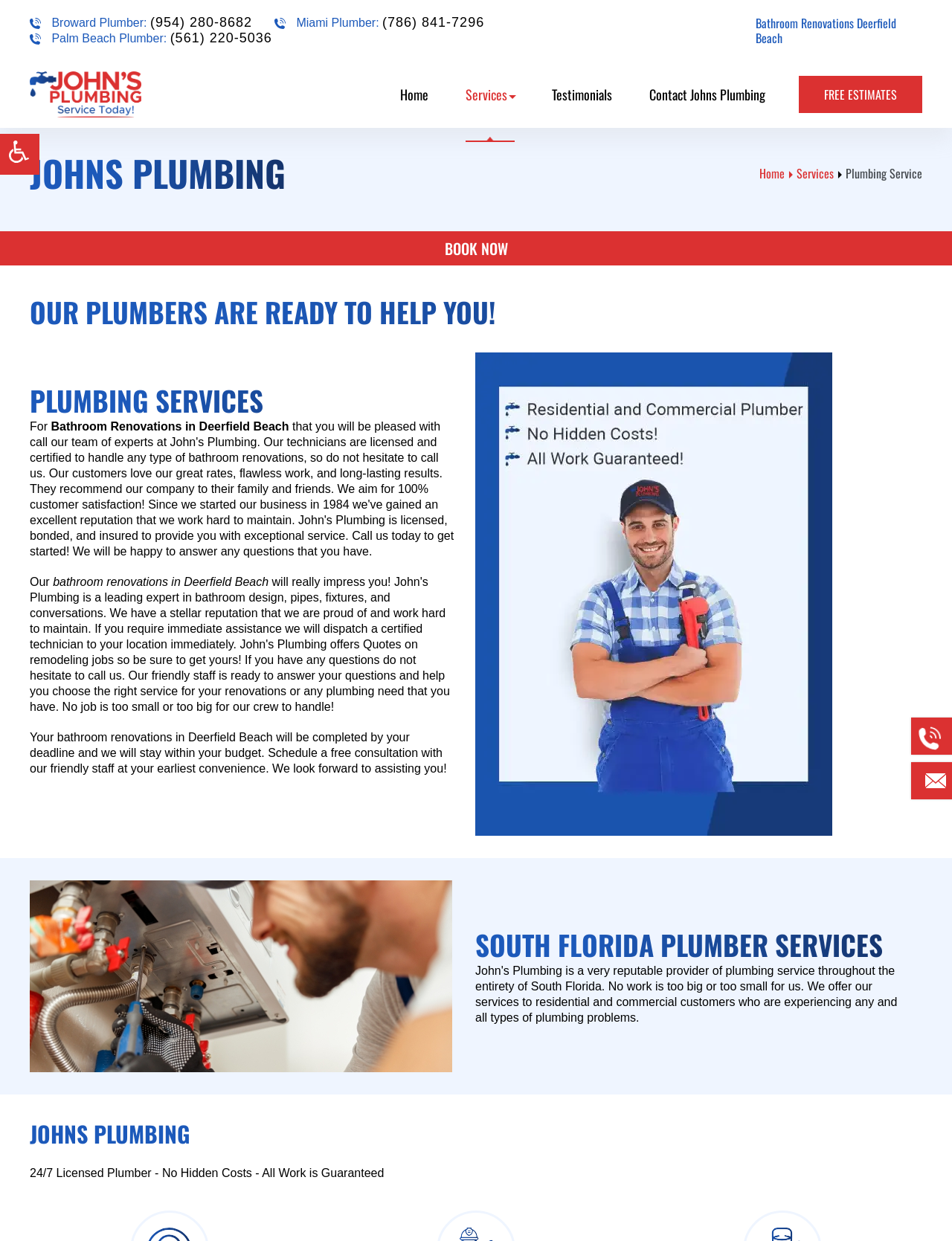Given the element description Testimonials, predict the bounding box coordinates for the UI element in the webpage screenshot. The format should be (top-left x, top-left y, bottom-right x, bottom-right y), and the values should be between 0 and 1.

[0.58, 0.039, 0.643, 0.113]